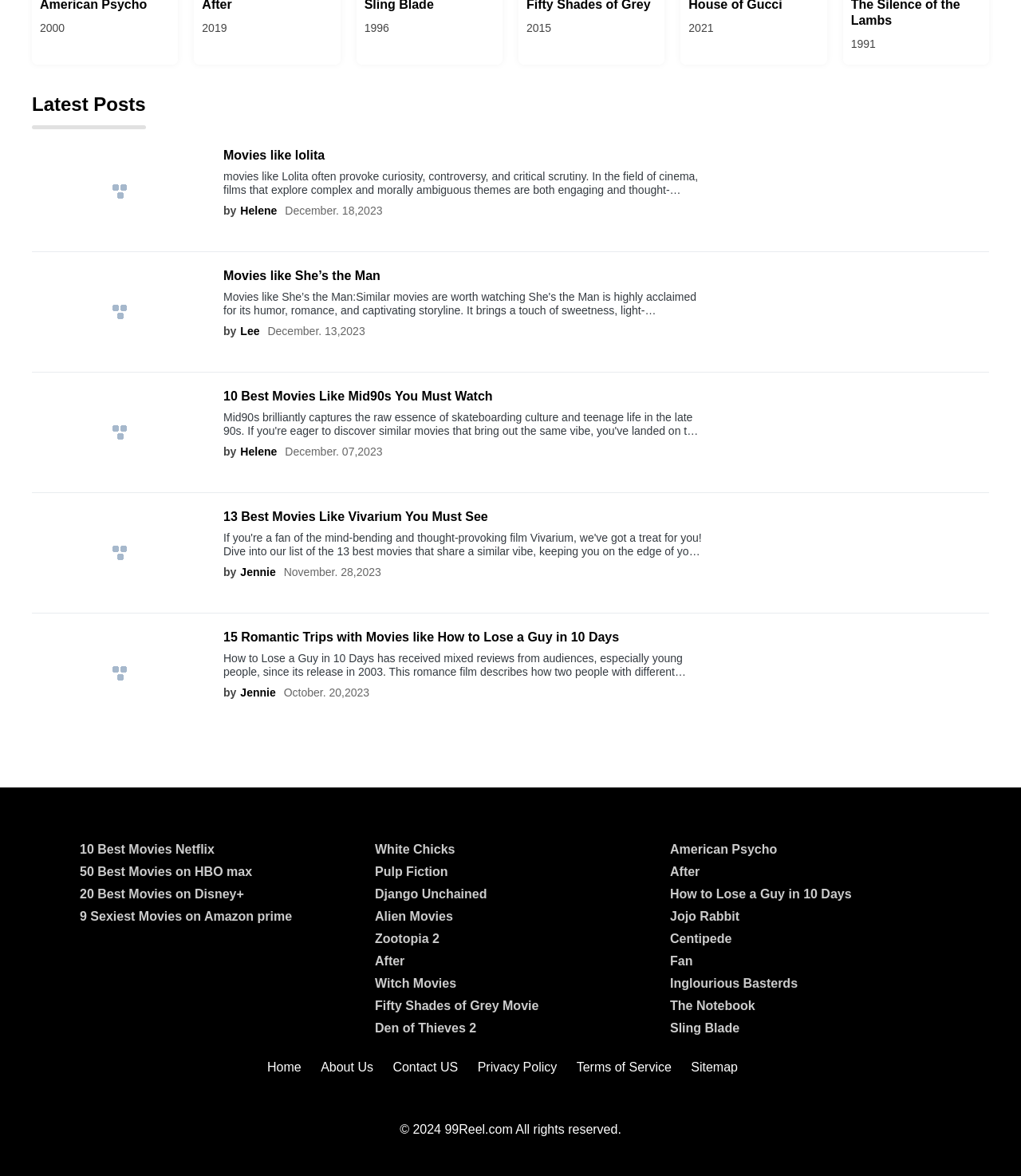Specify the bounding box coordinates of the area to click in order to execute this command: 'Read the article 'Movies like She’s the Man''. The coordinates should consist of four float numbers ranging from 0 to 1, and should be formatted as [left, top, right, bottom].

[0.219, 0.228, 0.688, 0.242]